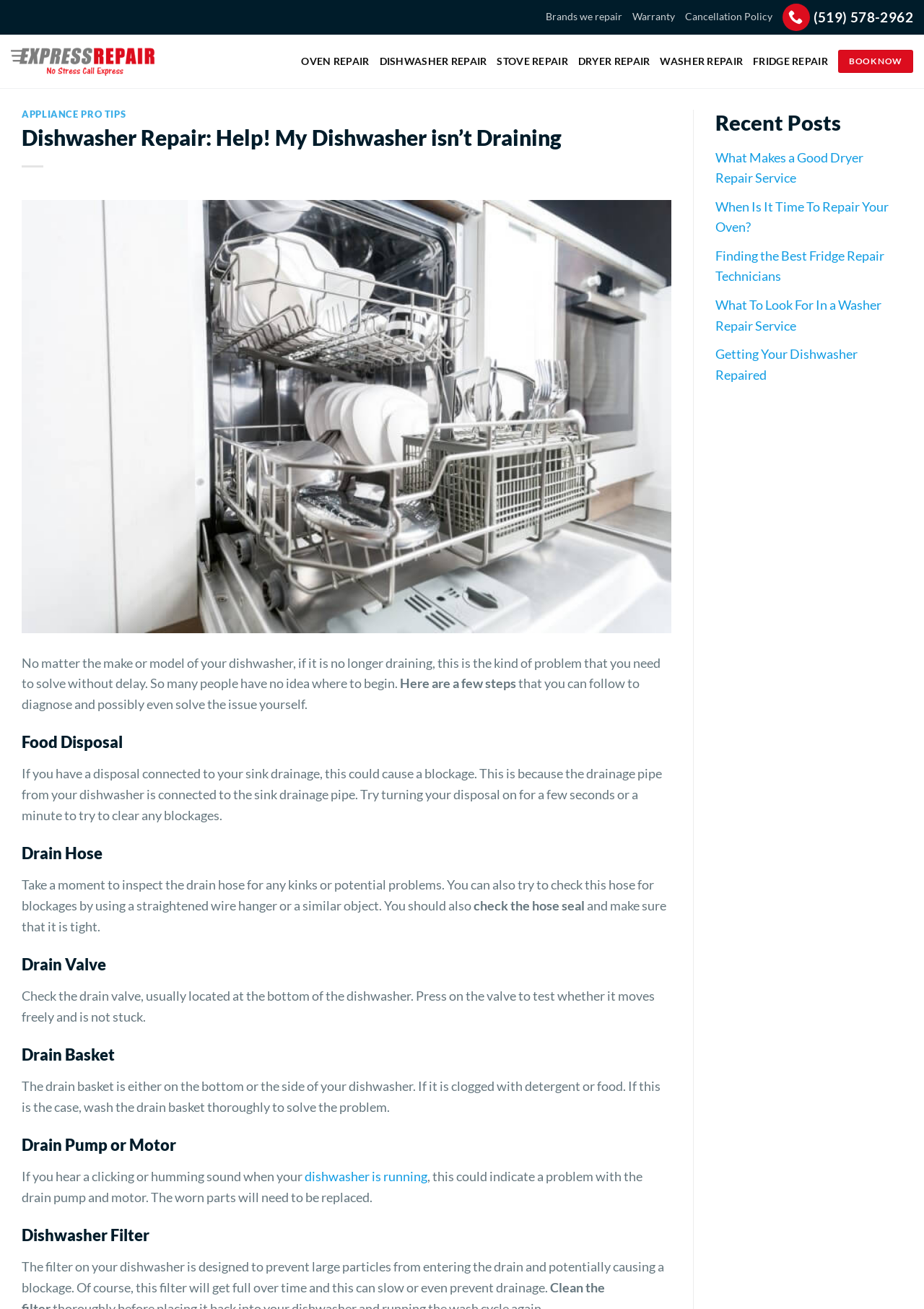What is the phone number to call for dishwasher repair?
Examine the image and give a concise answer in one word or a short phrase.

(519) 578-2962